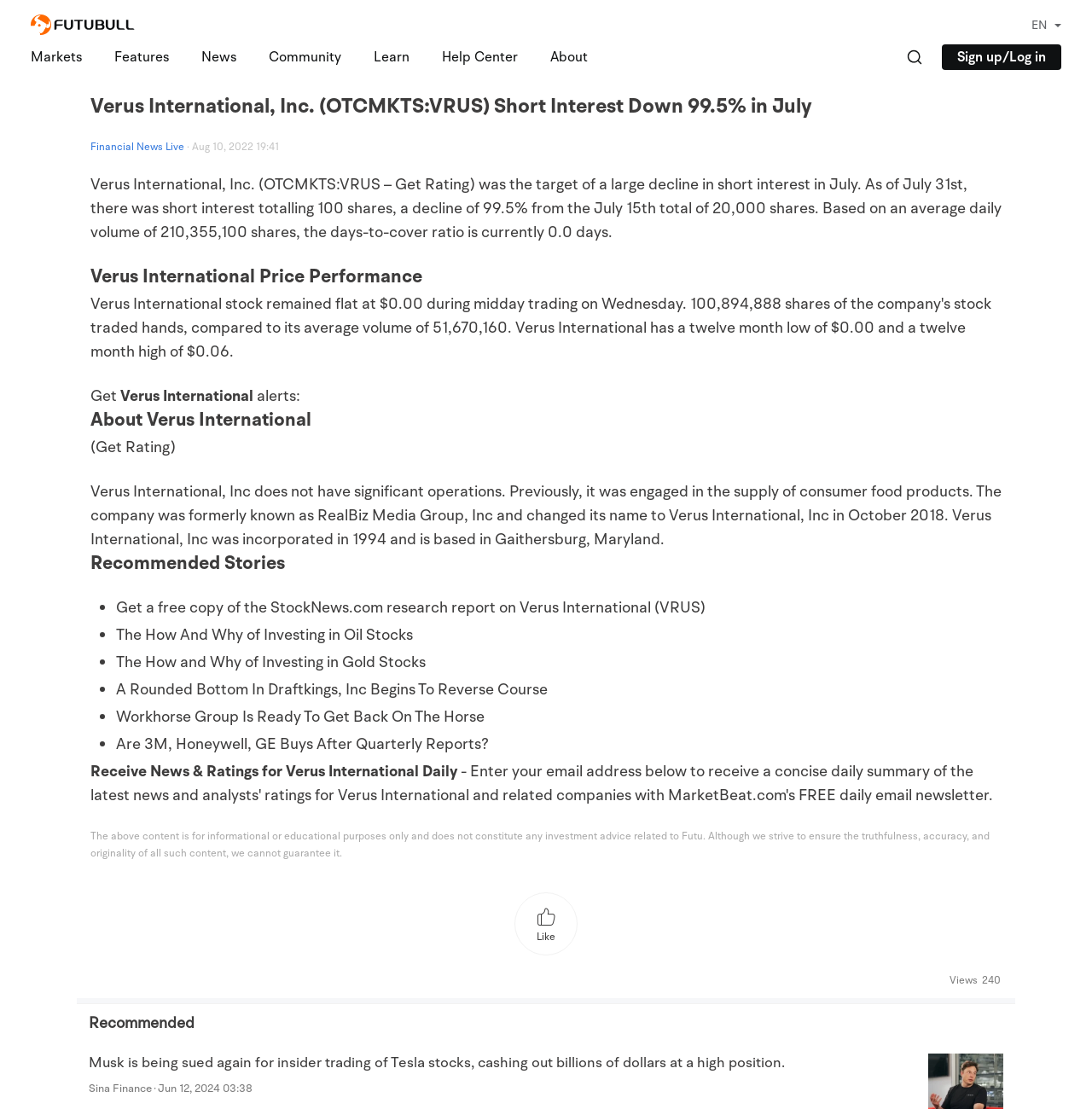With reference to the image, please provide a detailed answer to the following question: What is the company's name mentioned in the article?

The company's name is mentioned in the article as 'Verus International, Inc' which is also the title of the webpage. This information can be obtained from the heading element with the text 'Verus International, Inc. (OTCMKTS:VRUS) Short Interest Down 99.5% in July'.